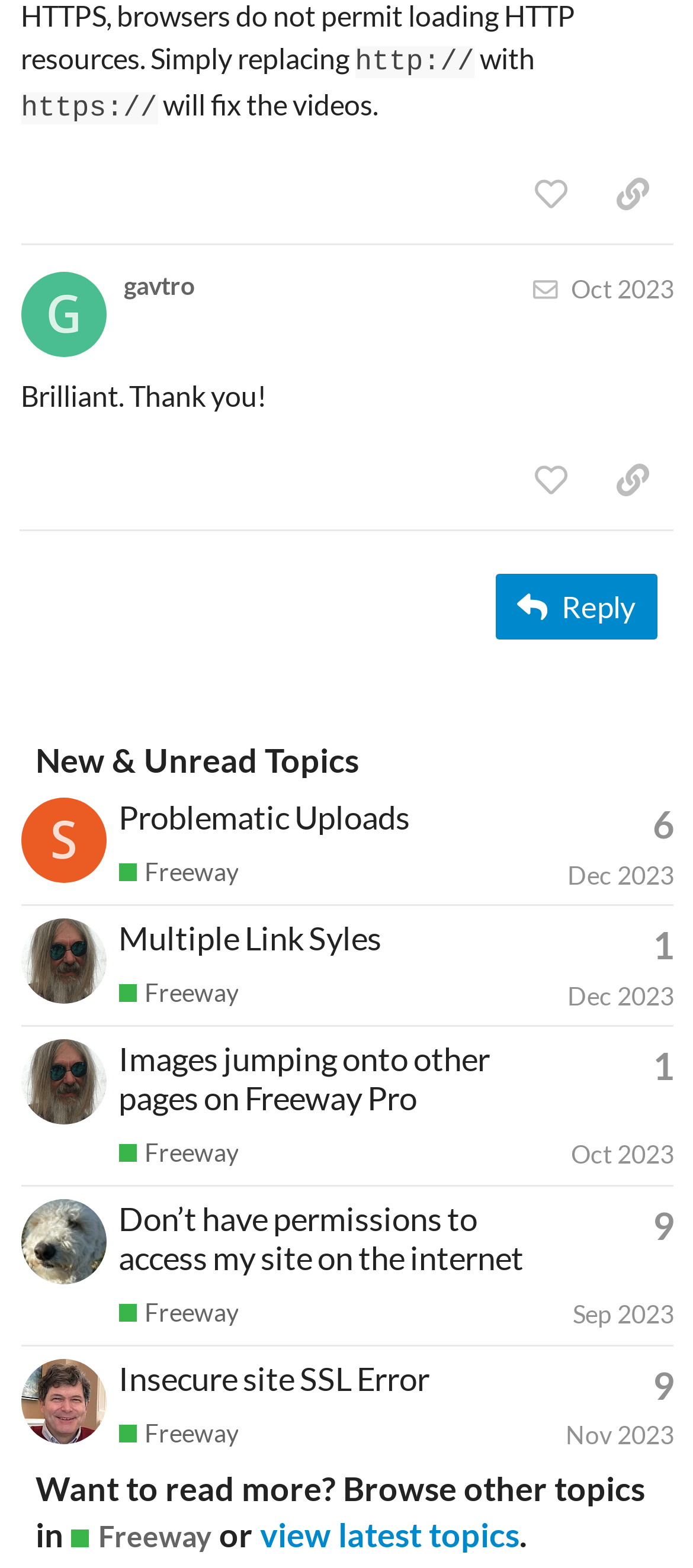How many replies does the topic 'Problematic Uploads' have?
Please use the image to provide an in-depth answer to the question.

I found the topic 'Problematic Uploads' and looked for the number of replies, which is indicated as '6'.